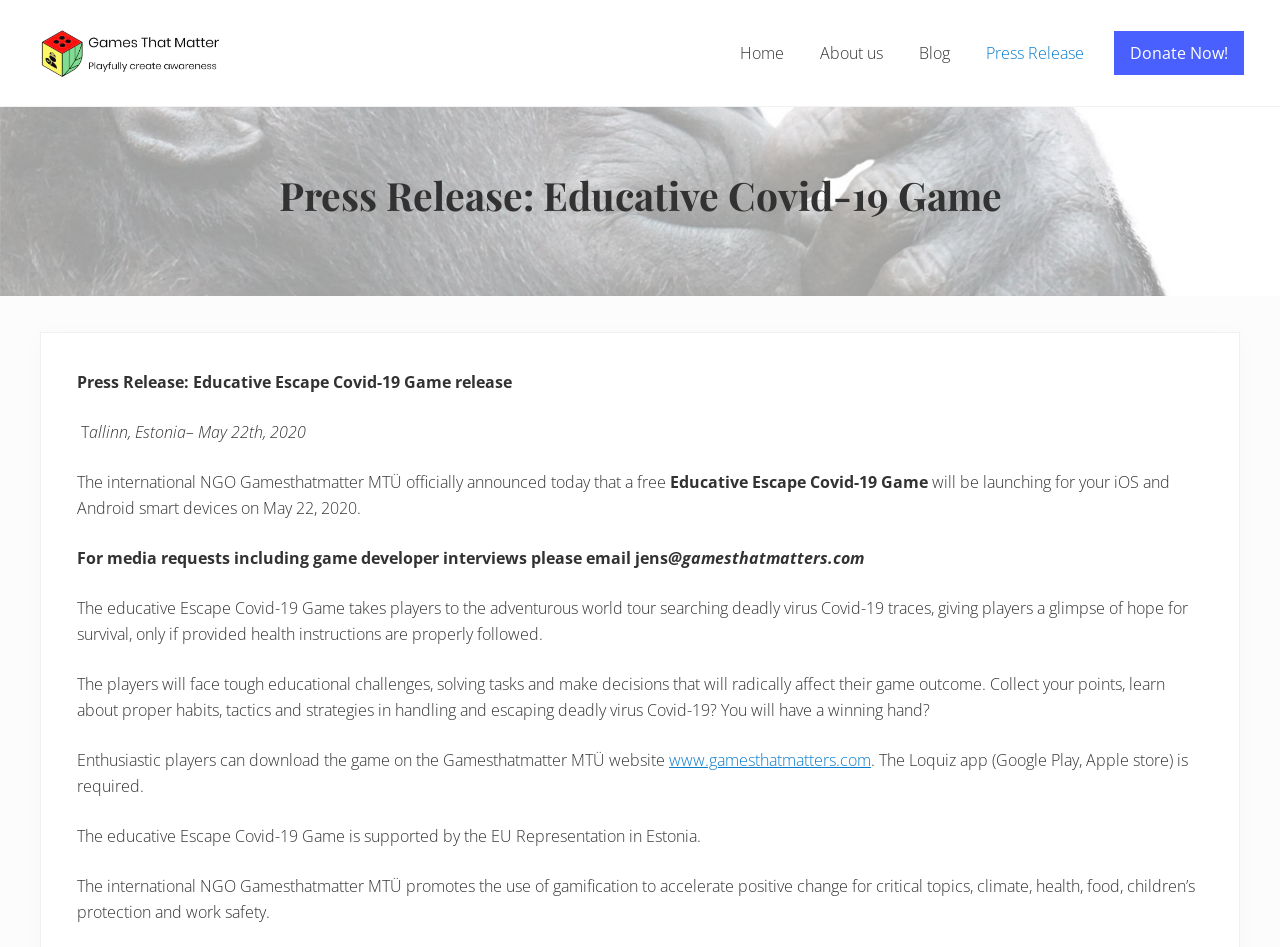Locate the bounding box coordinates of the segment that needs to be clicked to meet this instruction: "Click on the 'Coping with End of Semester Jitters' link".

None